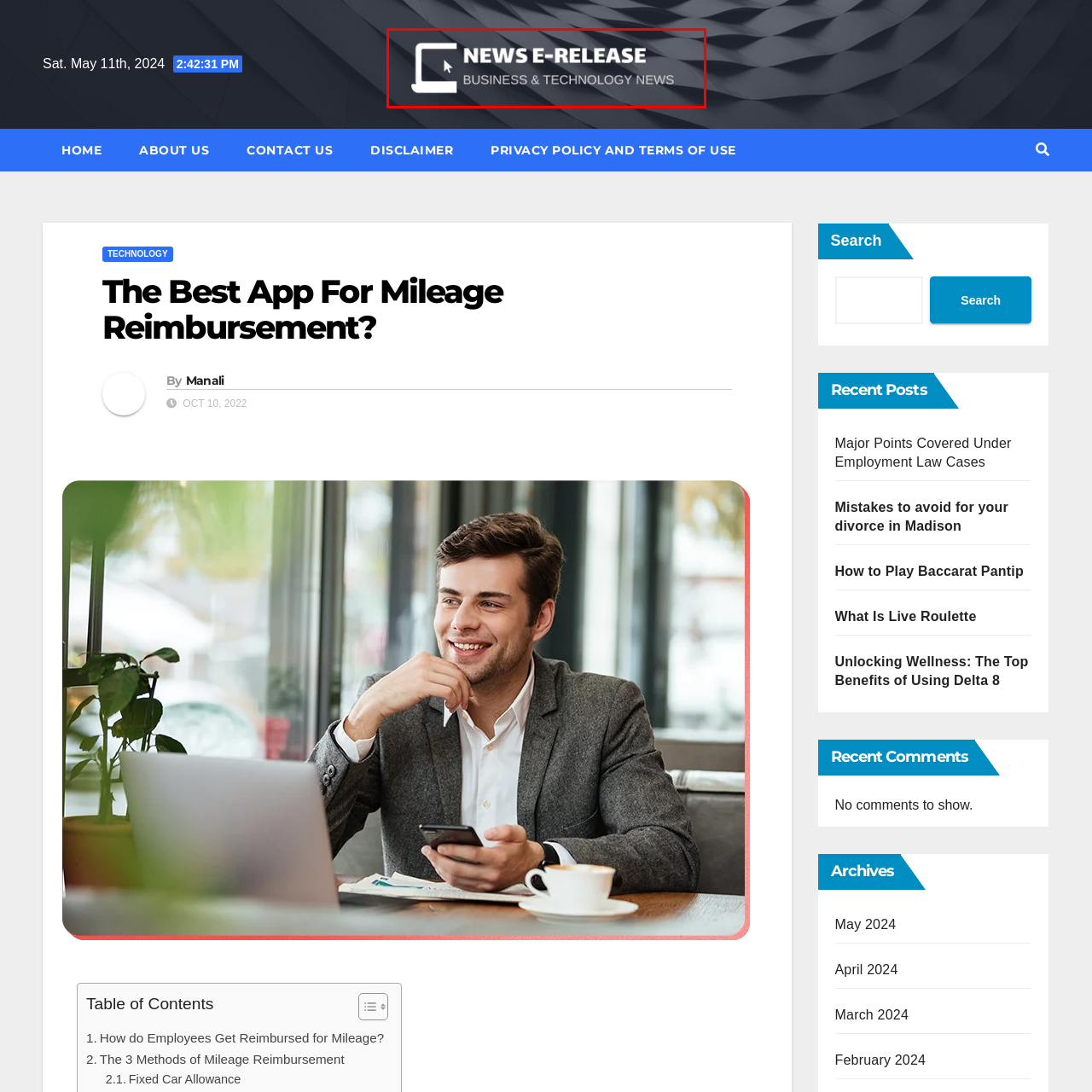Focus on the picture inside the red-framed area and provide a one-word or short phrase response to the following question:
What is the font style of the title?

Bold, uppercase